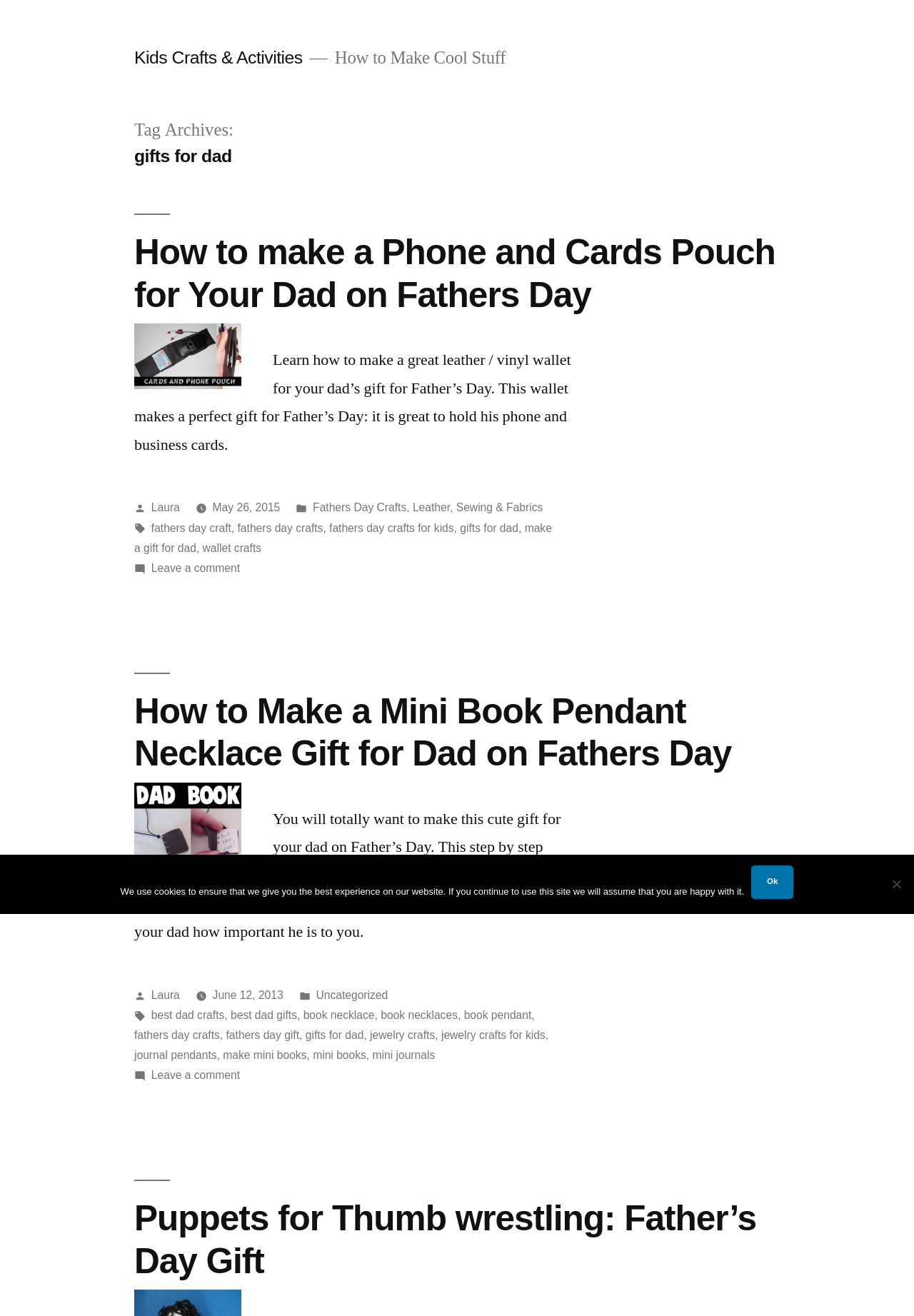What is the topic of the first article? From the image, respond with a single word or brief phrase.

Phone and Cards Pouch